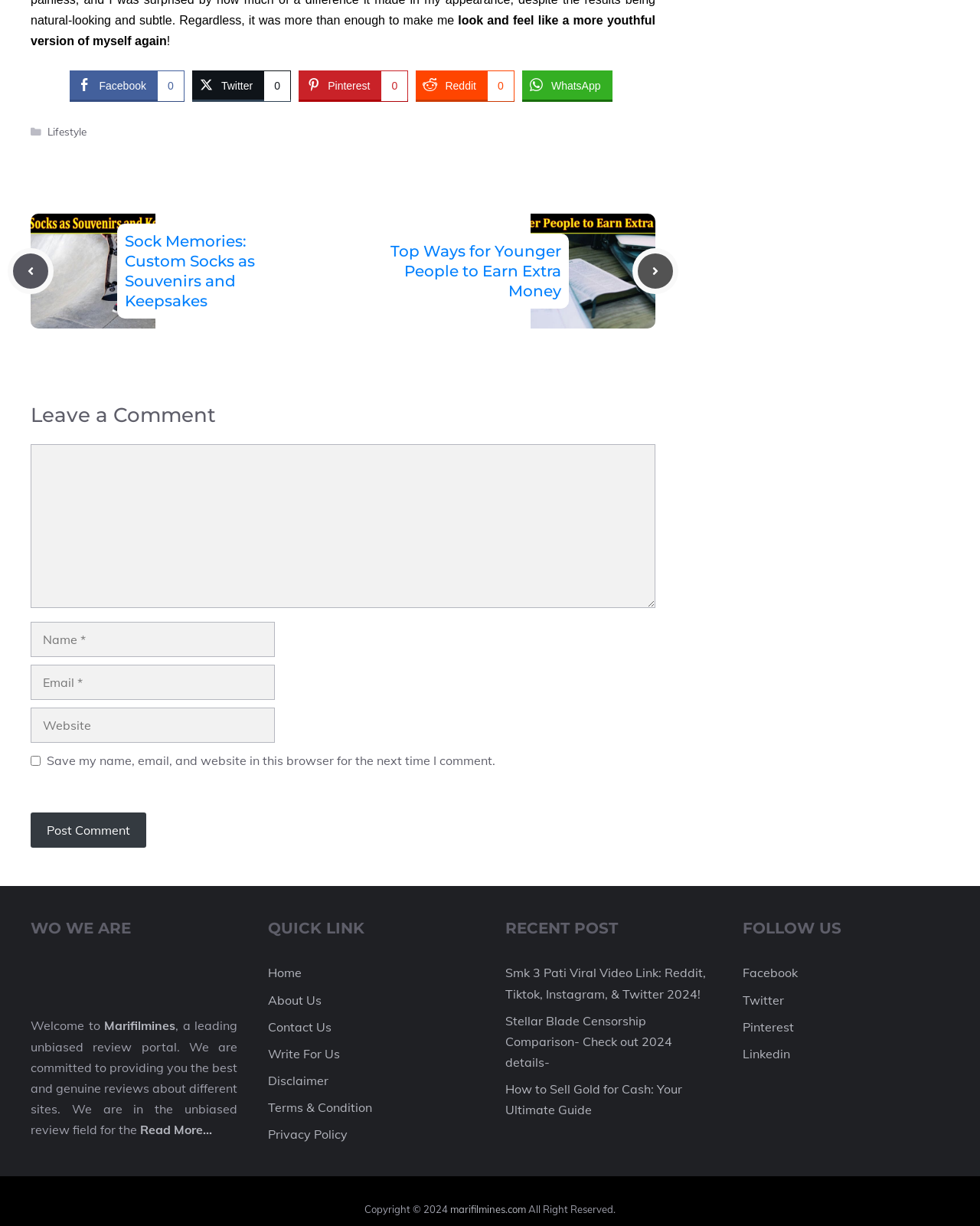Identify the bounding box coordinates for the UI element described as: "Reddit 0".

[0.425, 0.057, 0.525, 0.081]